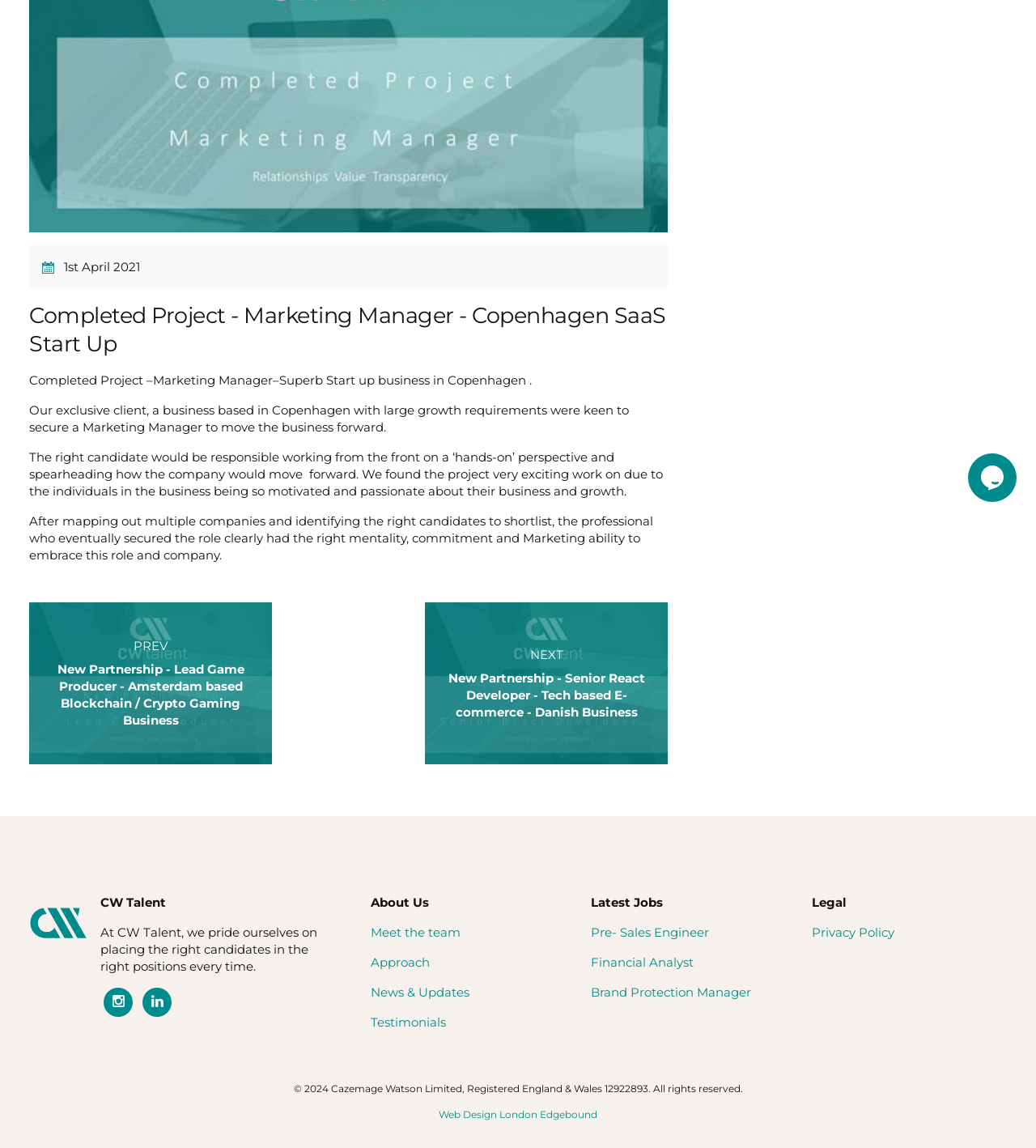Extract the bounding box coordinates for the described element: "CW Talent on Instagram". The coordinates should be represented as four float numbers between 0 and 1: [left, top, right, bottom].

[0.1, 0.86, 0.128, 0.885]